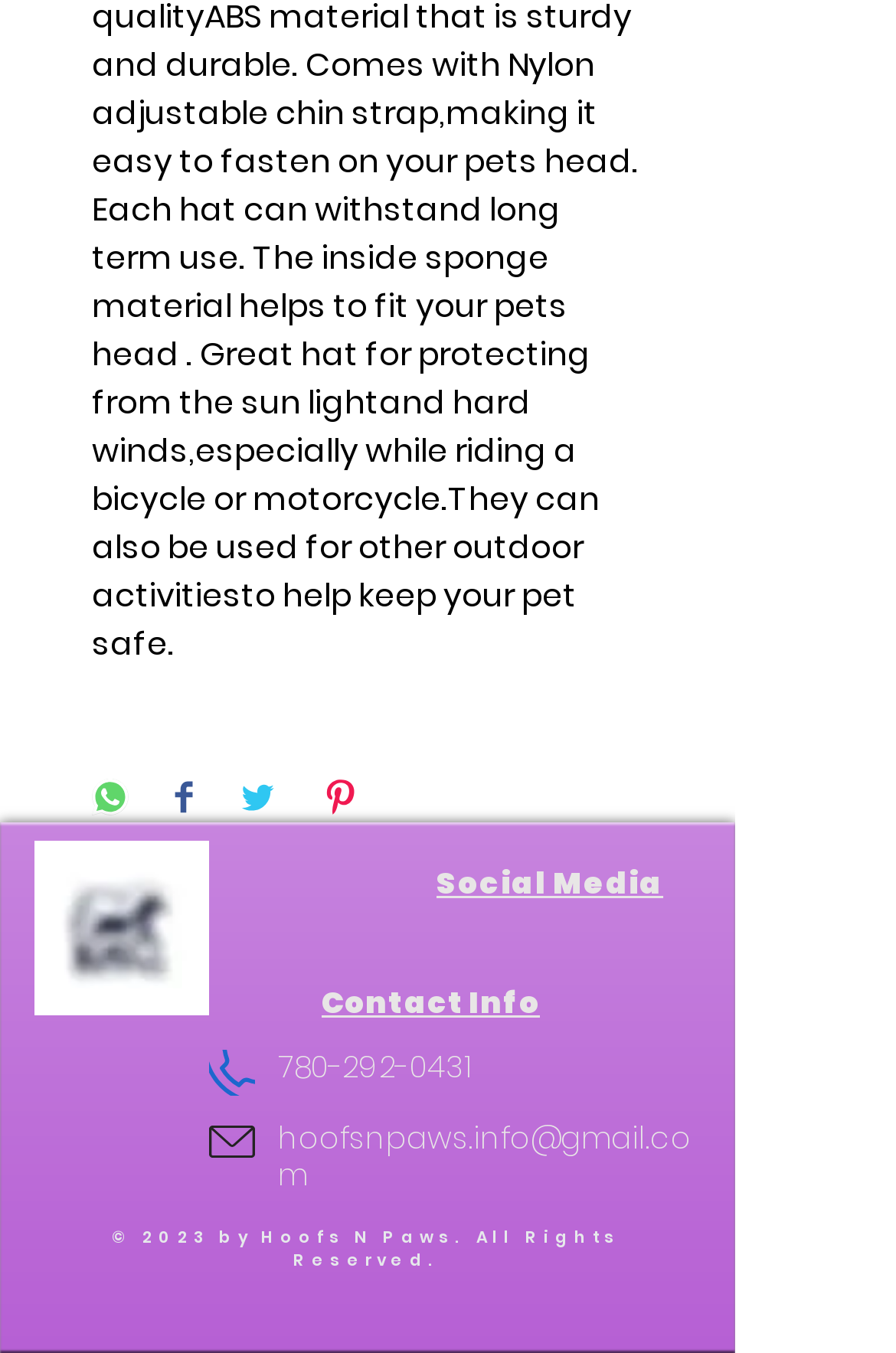How many social media platforms are listed?
Answer the question in a detailed and comprehensive manner.

The webpage lists four social media platforms: Instagram, Facebook, TikTok, and WhatsApp, which can be inferred from the links and buttons on the webpage.